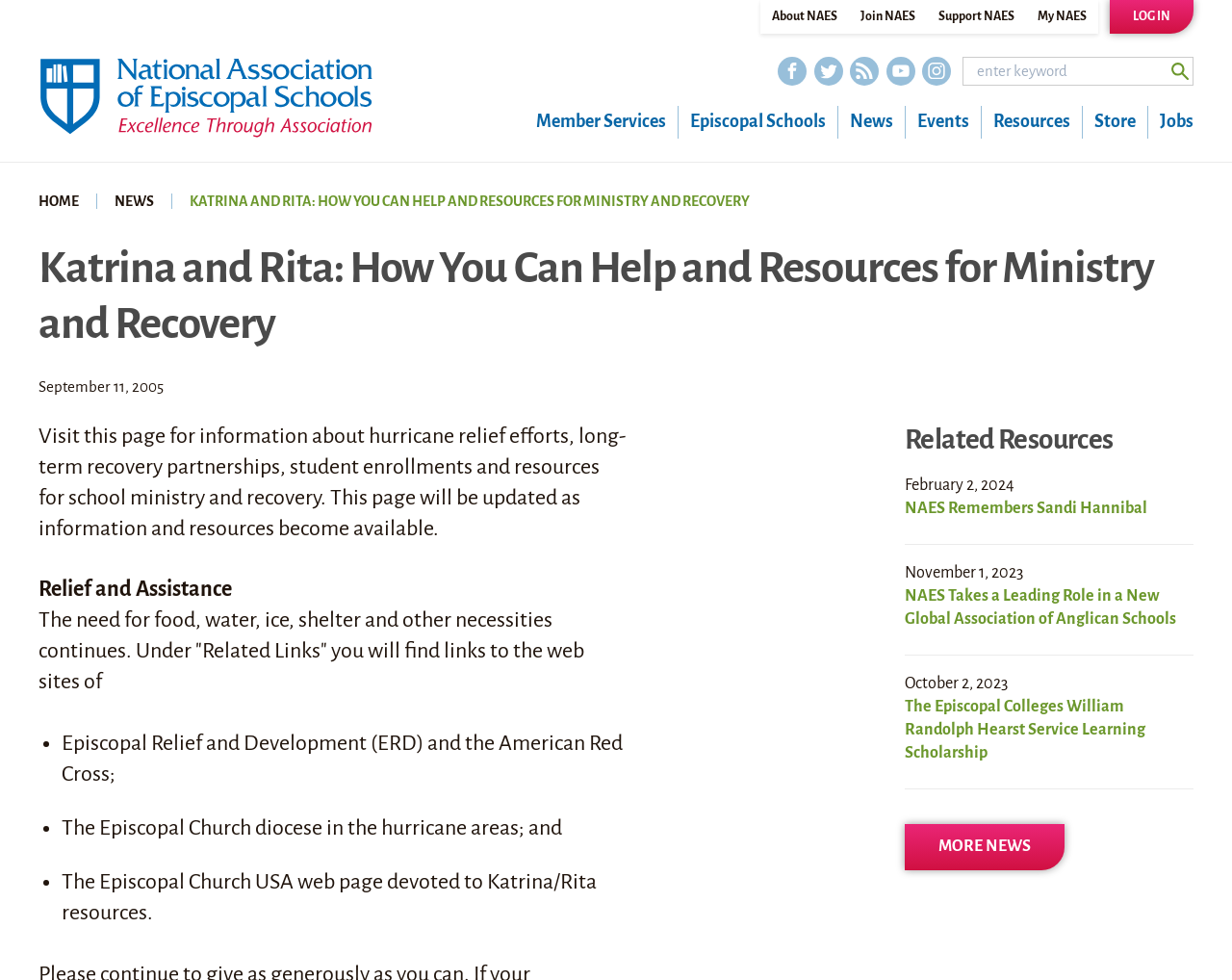Explain the webpage's layout and main content in detail.

This webpage is about the National Association of Episcopal Schools (NAES) and its efforts related to hurricane relief and recovery. At the top, there is a navigation menu with links to "About NAES", "Join NAES", "Support NAES", and "My NAES". On the top right, there is a login link and a search bar with a submit button. Below the navigation menu, there is a logo of NAES with a link to the organization's homepage.

The main content of the page is divided into sections. The first section has a heading "Katrina and Rita: How You Can Help and Resources for Ministry and Recovery" and a brief description of the page's purpose. Below this, there is a section with links to related resources, including Episcopal Relief and Development, the American Red Cross, and the Episcopal Church diocese in the hurricane areas.

The next section is a list of news articles, each with a date and a brief description. The articles are about various topics, including NAES' efforts in hurricane relief, scholarships, and global associations of Anglican schools. At the bottom of this section, there is a link to "MORE NEWS".

On the top right, there is a social links menu with links to NAES' Facebook, Twitter, RSS feed, YouTube, and Instagram pages. Below this, there is a menu with links to "Member Services", "Episcopal Schools", "News", "Events", "Resources", "Store", and "Jobs".